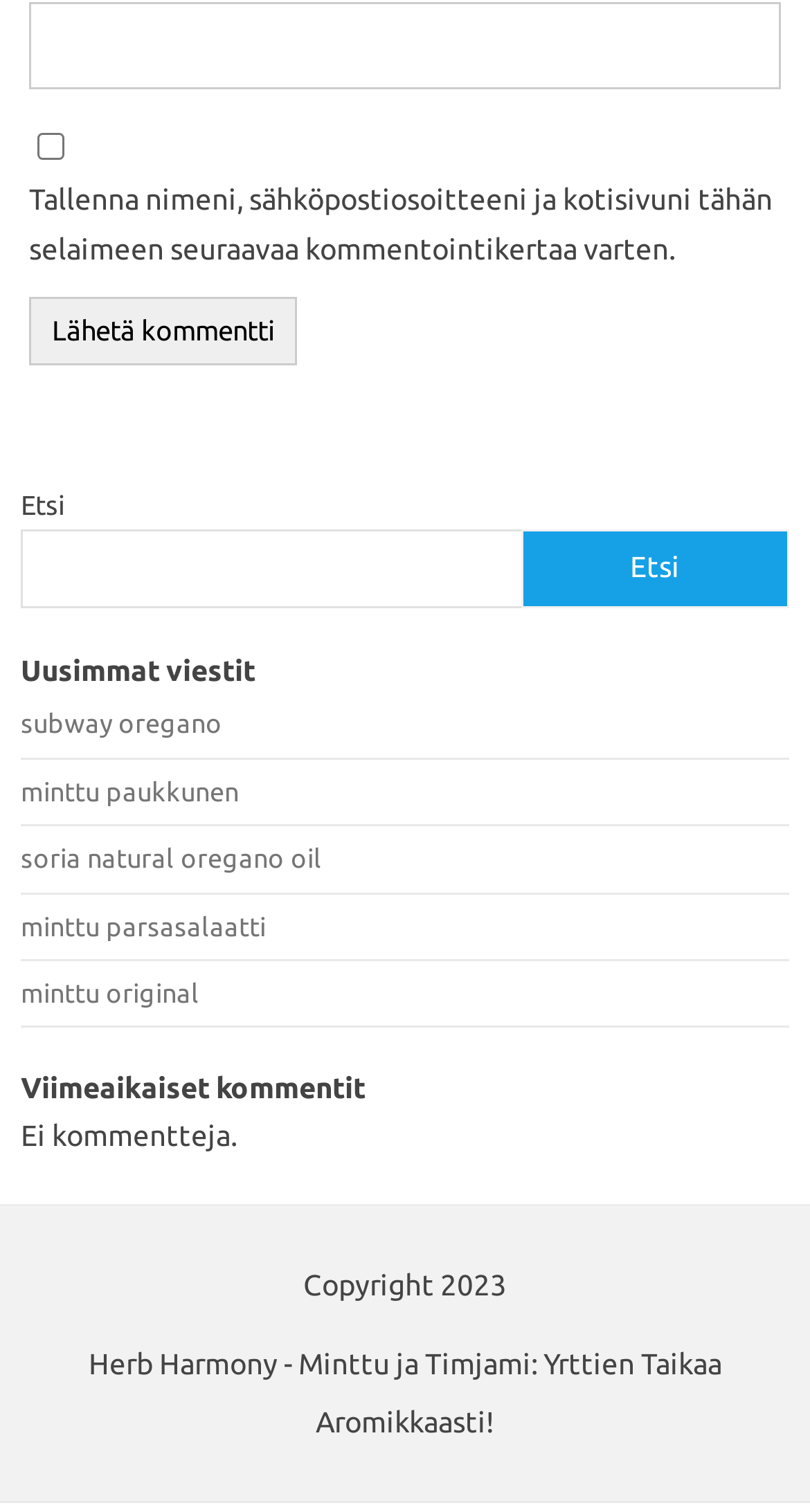How many headings are on the page? Analyze the screenshot and reply with just one word or a short phrase.

2